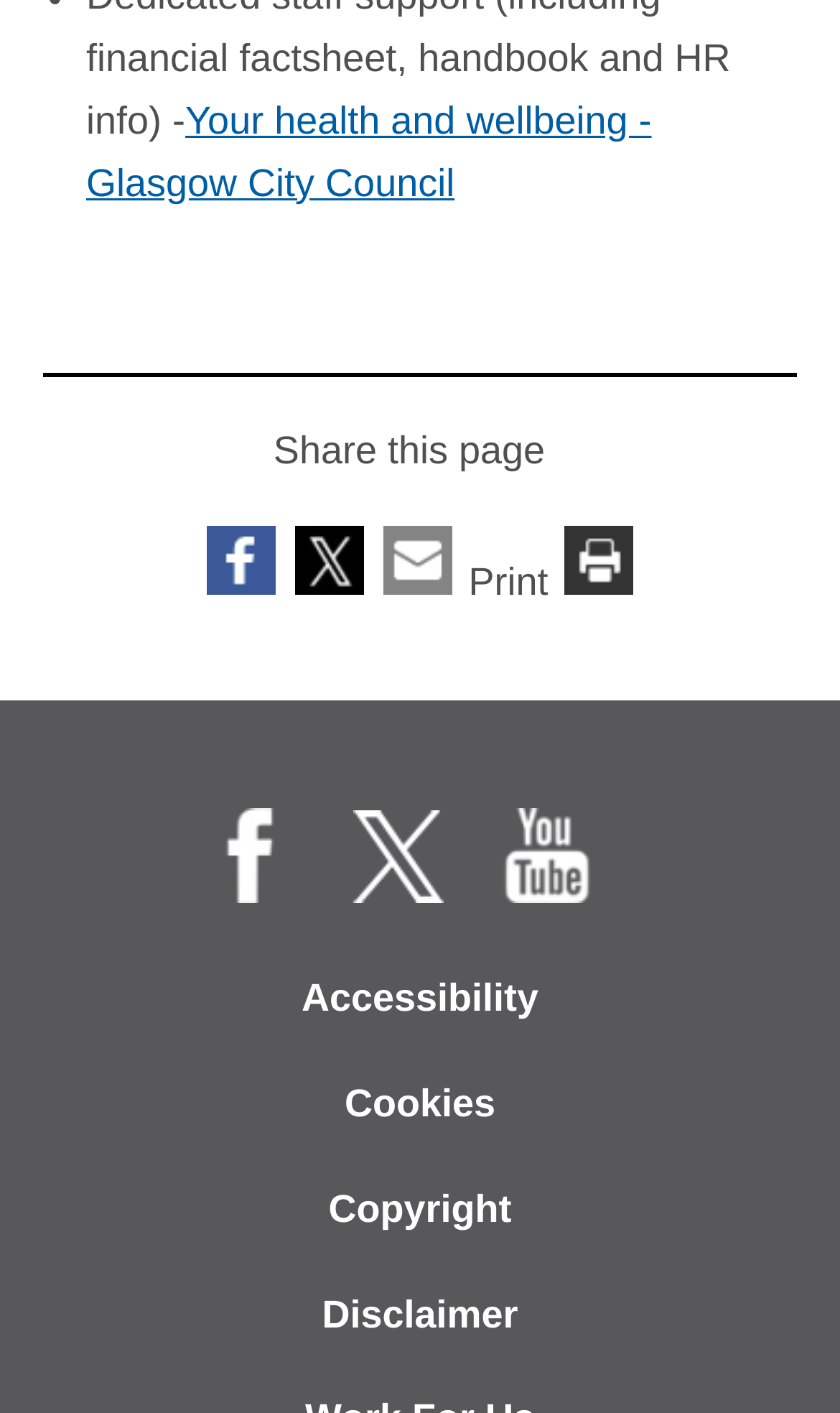How many ways can you share the current page?
Identify the answer in the screenshot and reply with a single word or phrase.

4